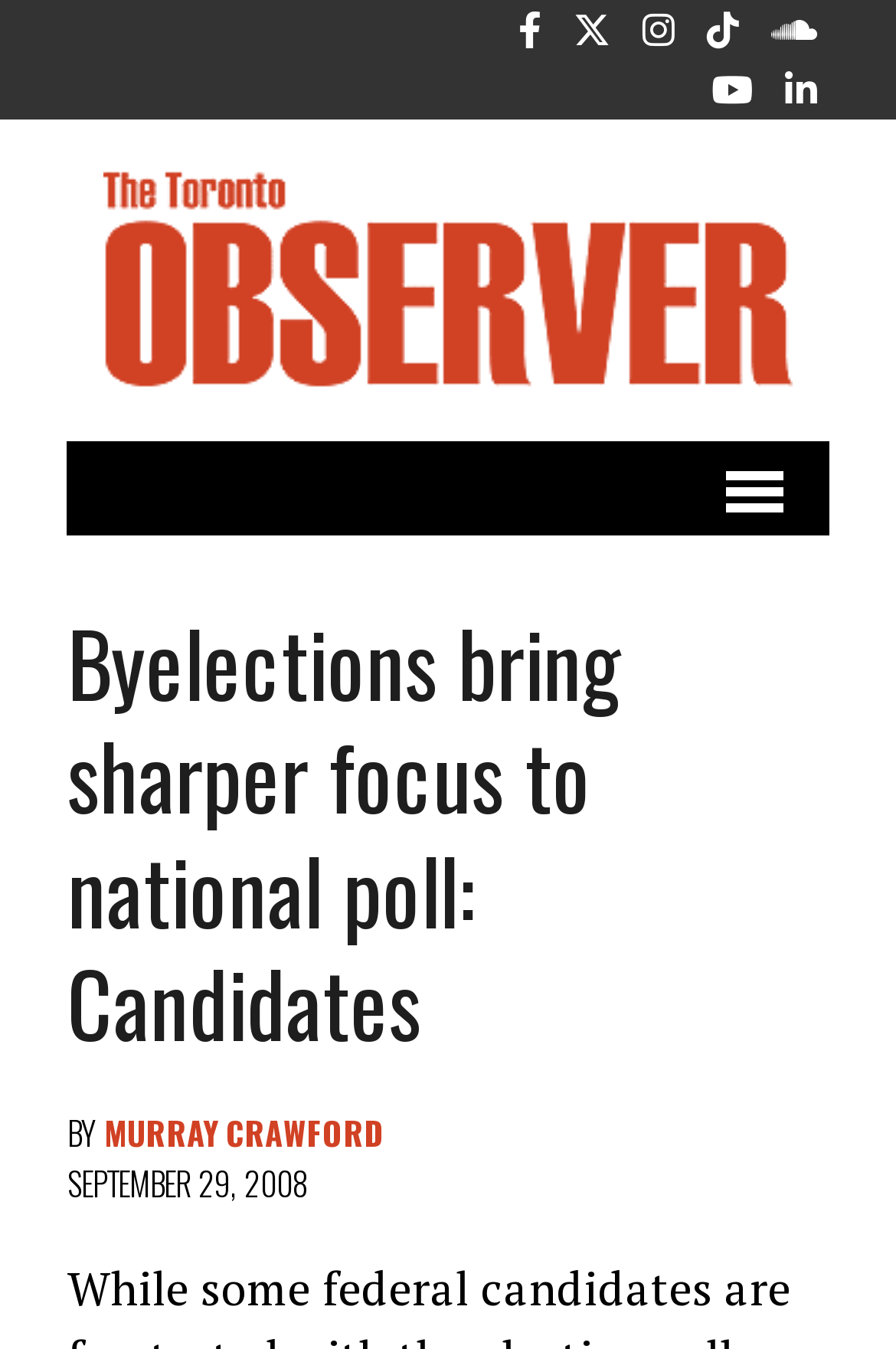Using details from the image, please answer the following question comprehensively:
What is the social media platform with the icon uf39e?

I found the link with the OCR text uf39e and its bounding box coordinates [0.566, 0.0, 0.617, 0.041]. Based on the icon uf39e, I determined that the social media platform is Facebook.